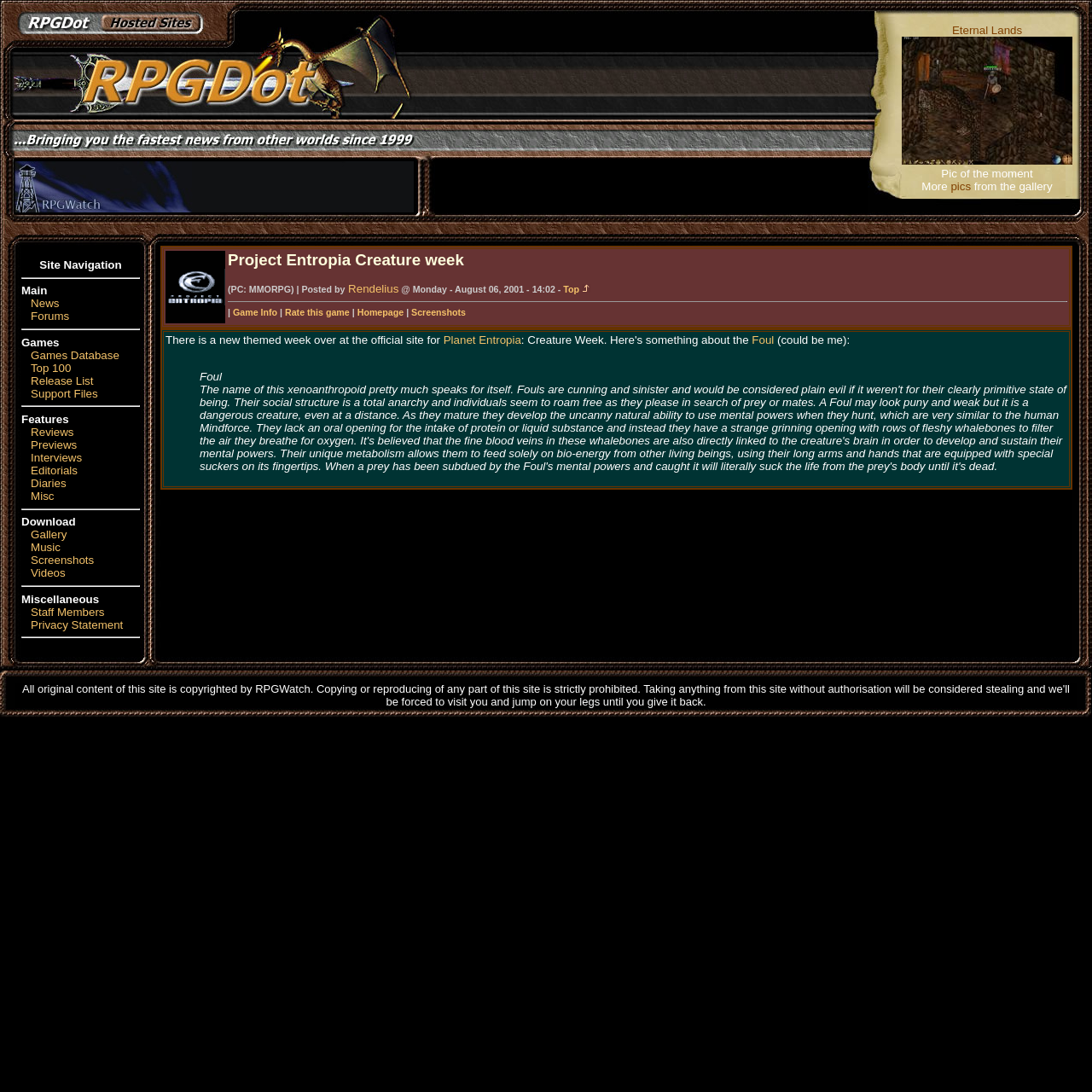Identify the bounding box coordinates of the section that should be clicked to achieve the task described: "View Eternal Lands".

[0.872, 0.021, 0.936, 0.033]